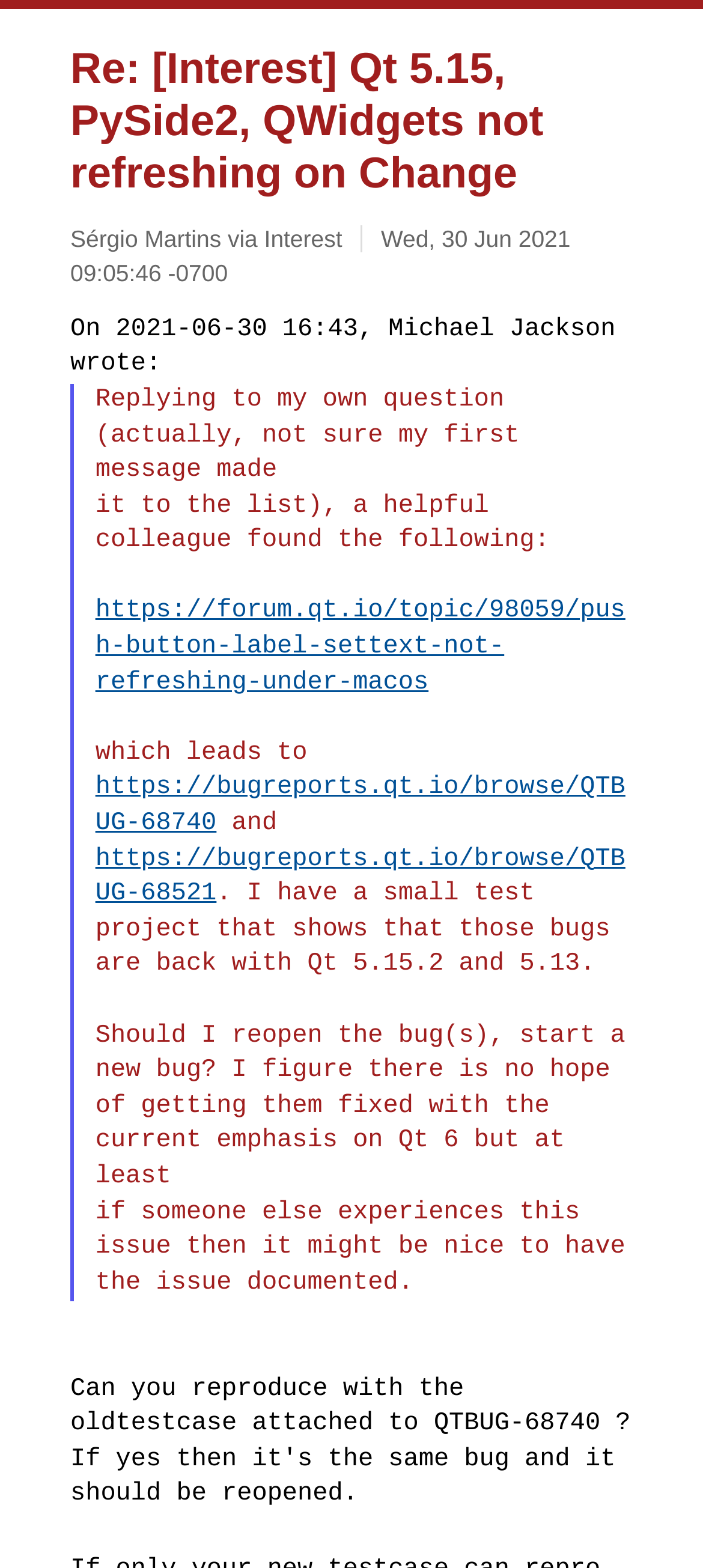Using the image as a reference, answer the following question in as much detail as possible:
What is the date of the post?

The date of the post is Wed, 30 Jun 2021, which is indicated by the link 'Wed, 30 Jun 2021 09:05:46 -0700' on the webpage.